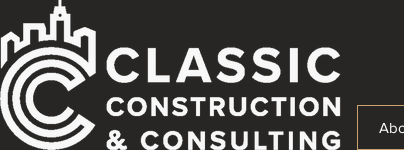Using the information in the image, give a detailed answer to the following question: What is highlighted in the company name?

The company name 'Classic Construction & Consulting' is displayed in bold font, with 'CONSTRUCTION & CONSULTING' highlighted to emphasize the services offered by the company.